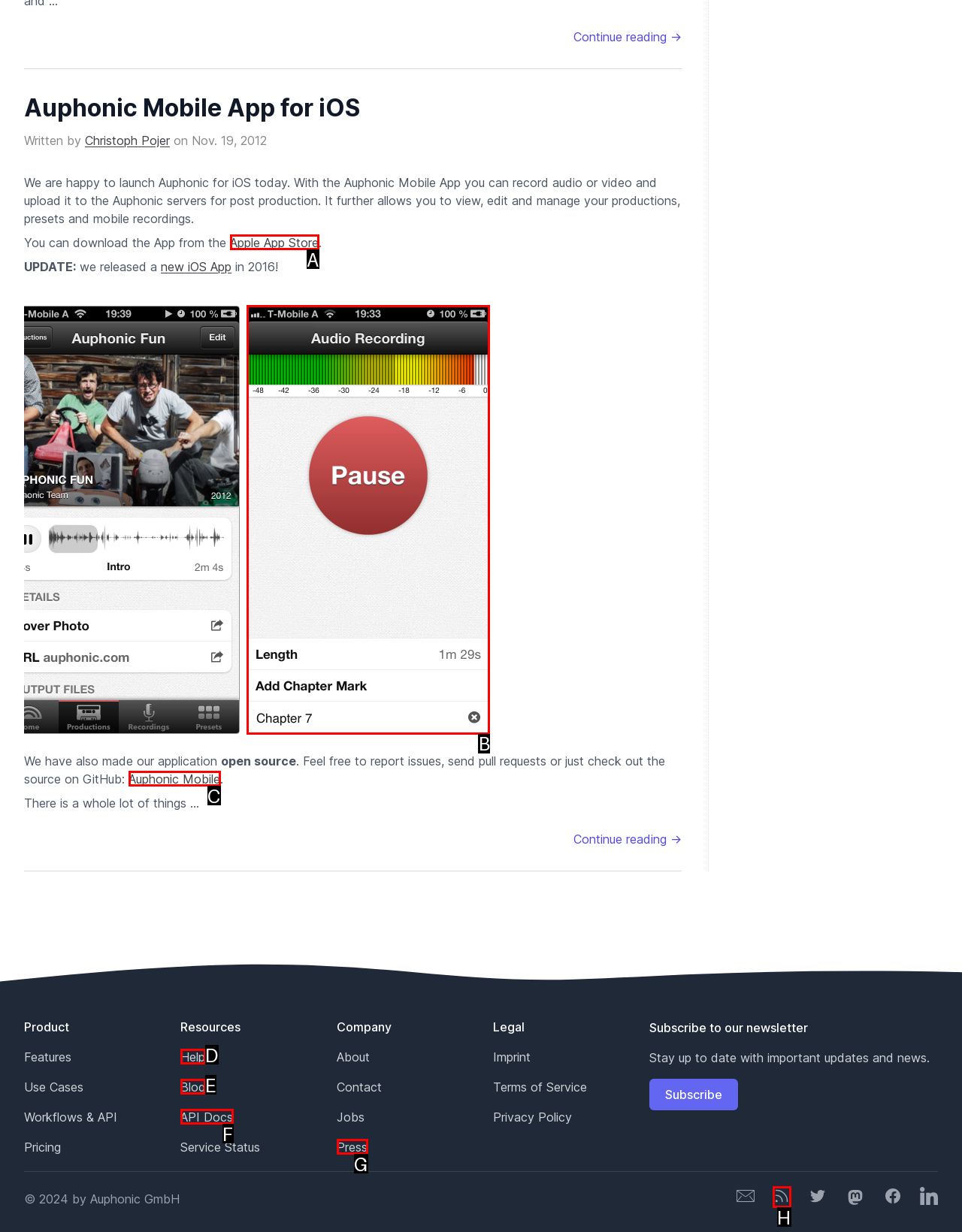Which UI element's letter should be clicked to achieve the task: View the production
Provide the letter of the correct choice directly.

B